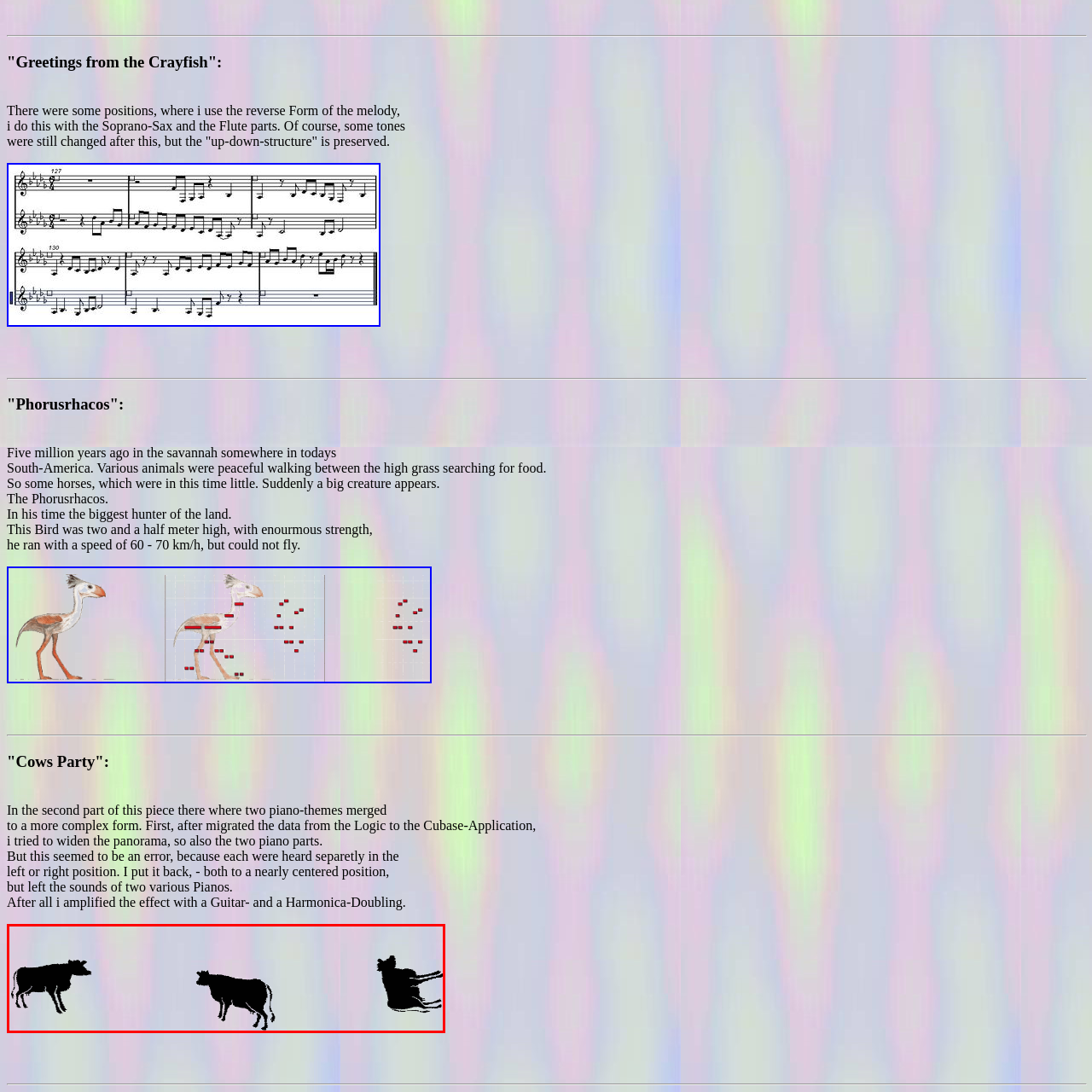Inspect the image outlined by the red box and answer the question using a single word or phrase:
How many cow silhouettes are in the image?

Three